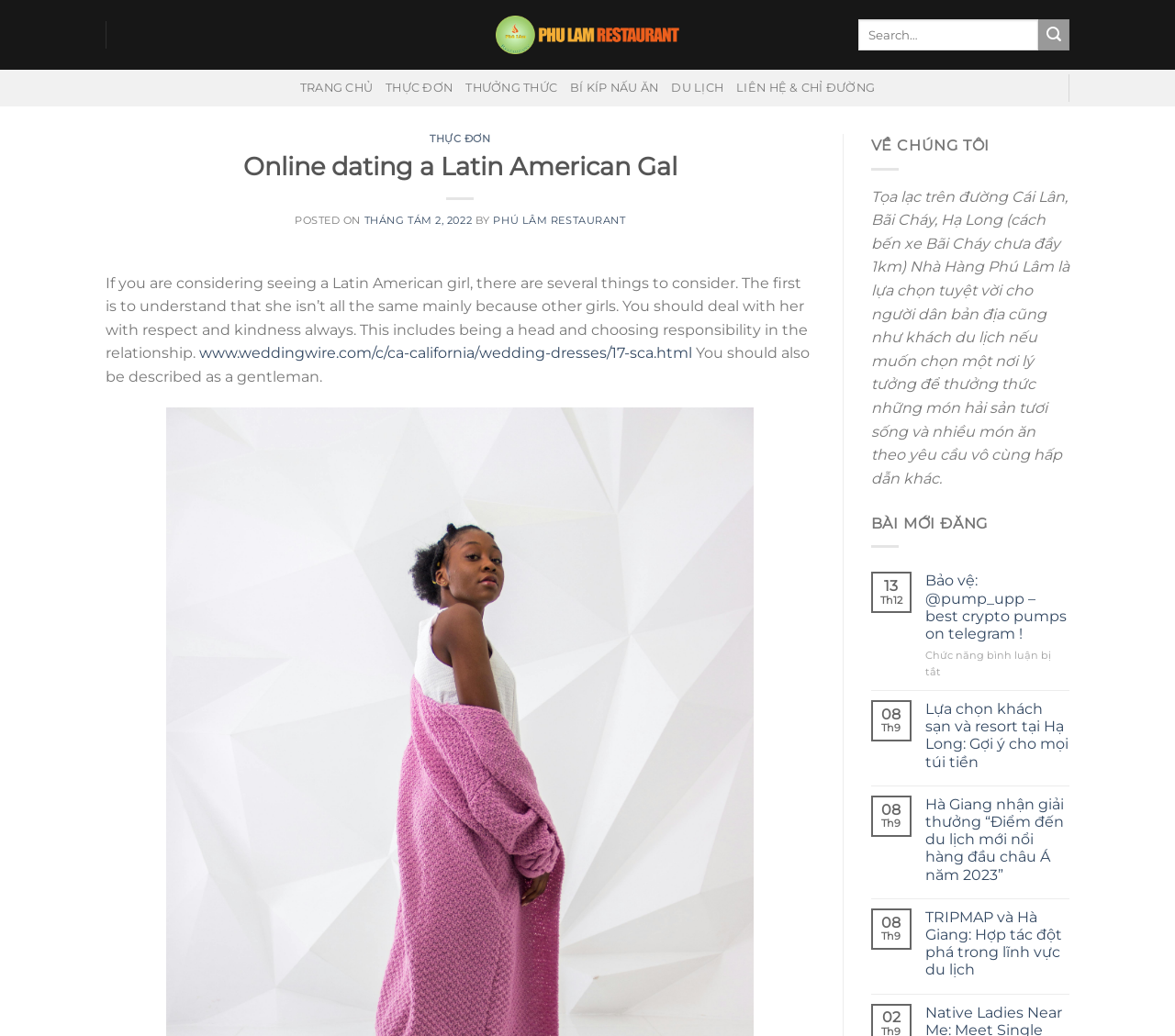Identify the primary heading of the webpage and provide its text.

Online dating a Latin American Gal